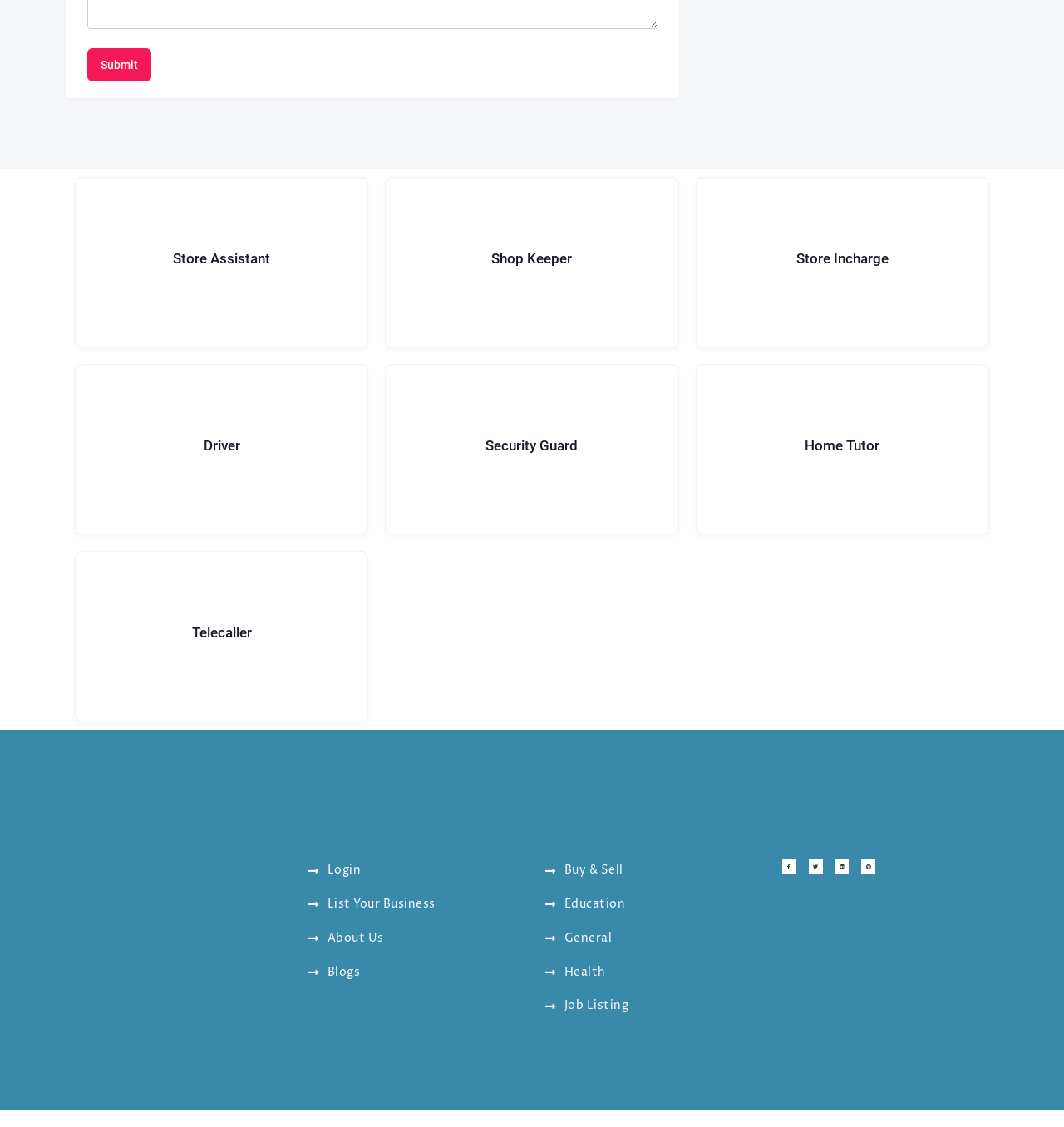Pinpoint the bounding box coordinates of the element you need to click to execute the following instruction: "Click on the 'Submit' button". The bounding box should be represented by four float numbers between 0 and 1, in the format [left, top, right, bottom].

[0.082, 0.043, 0.142, 0.072]